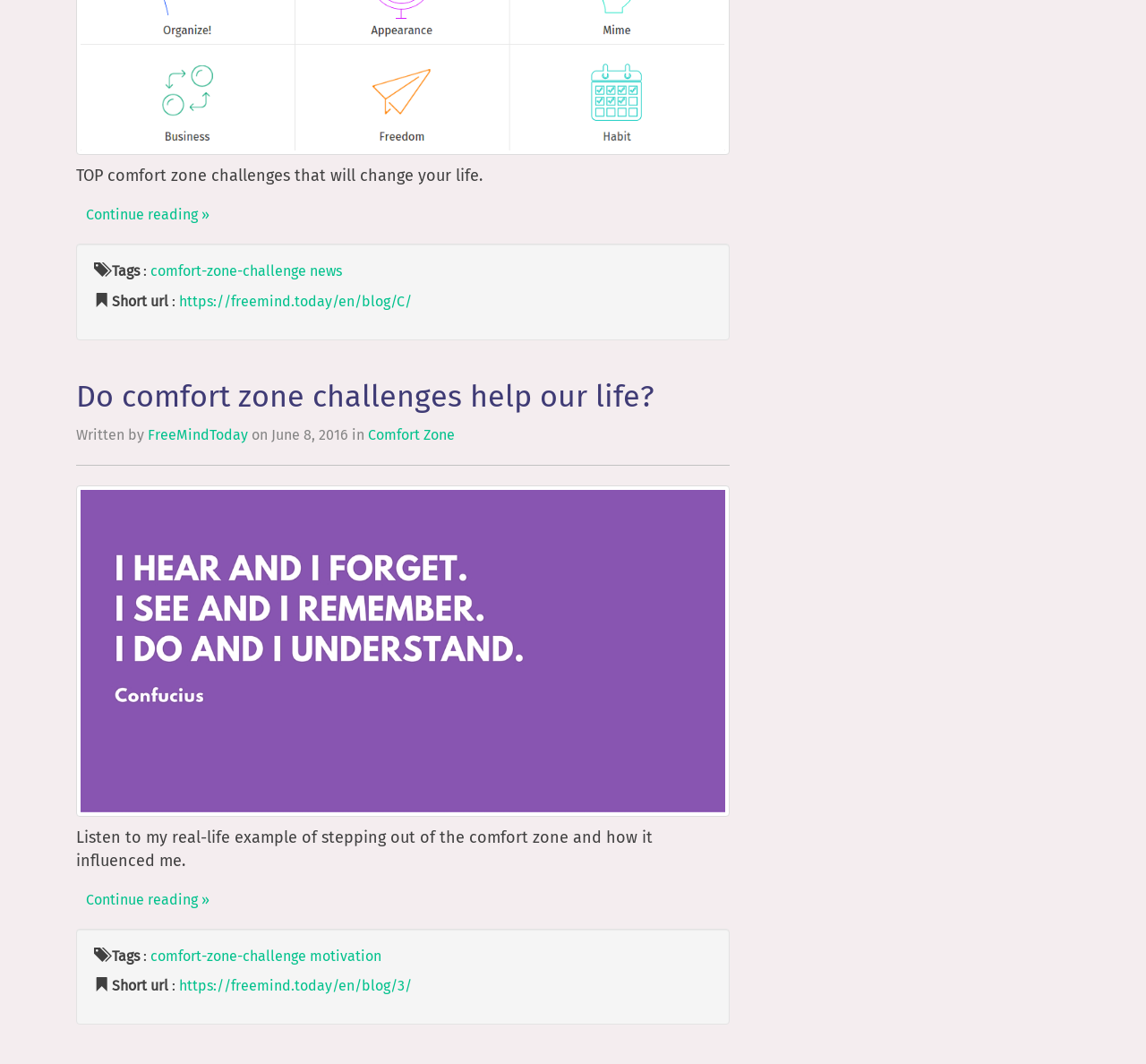What is the date of the article?
Using the image as a reference, answer with just one word or a short phrase.

June 8, 2016